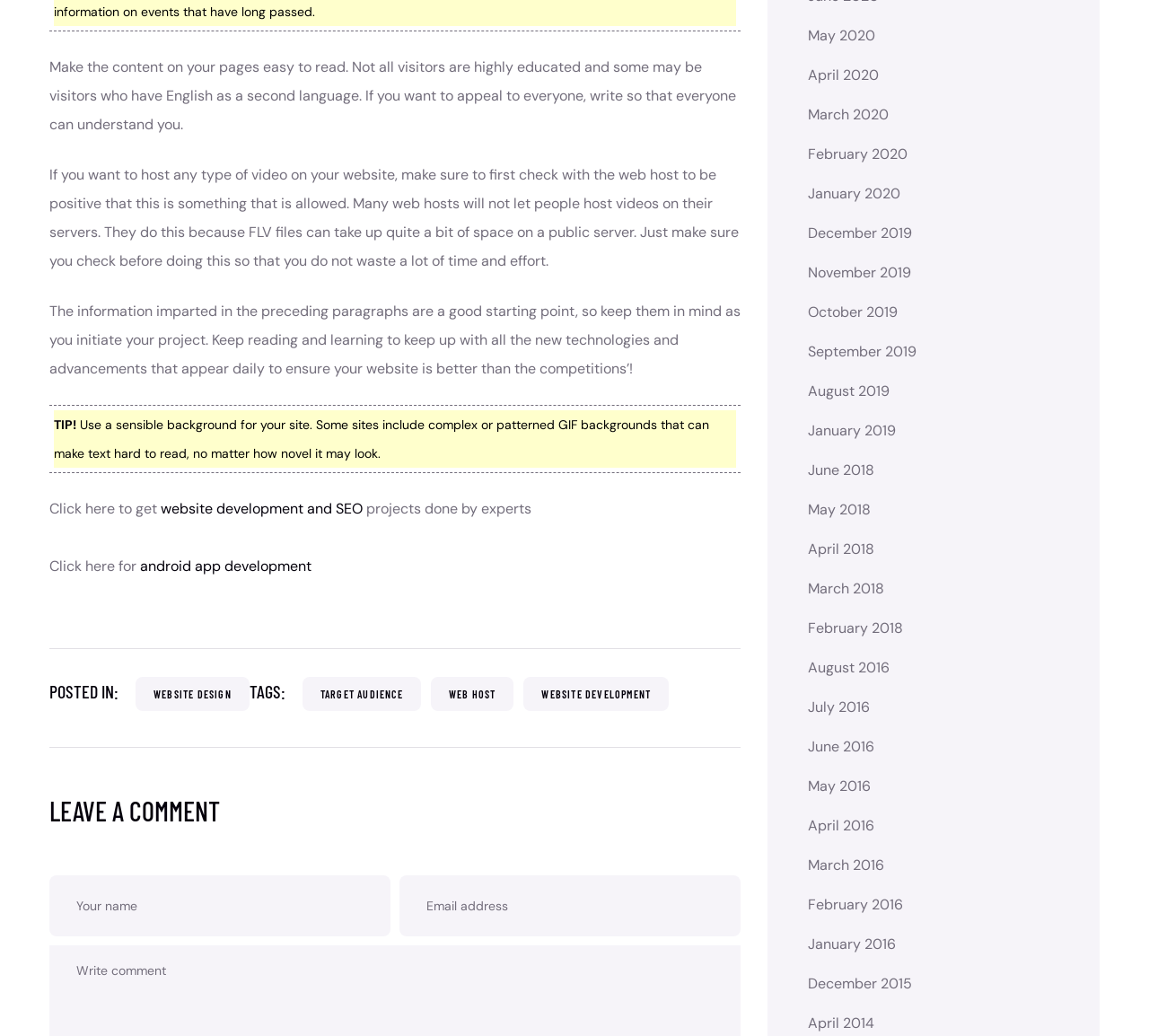Determine the bounding box coordinates of the clickable area required to perform the following instruction: "Click on the link to view posts from May 2020". The coordinates should be represented as four float numbers between 0 and 1: [left, top, right, bottom].

[0.703, 0.02, 0.762, 0.05]